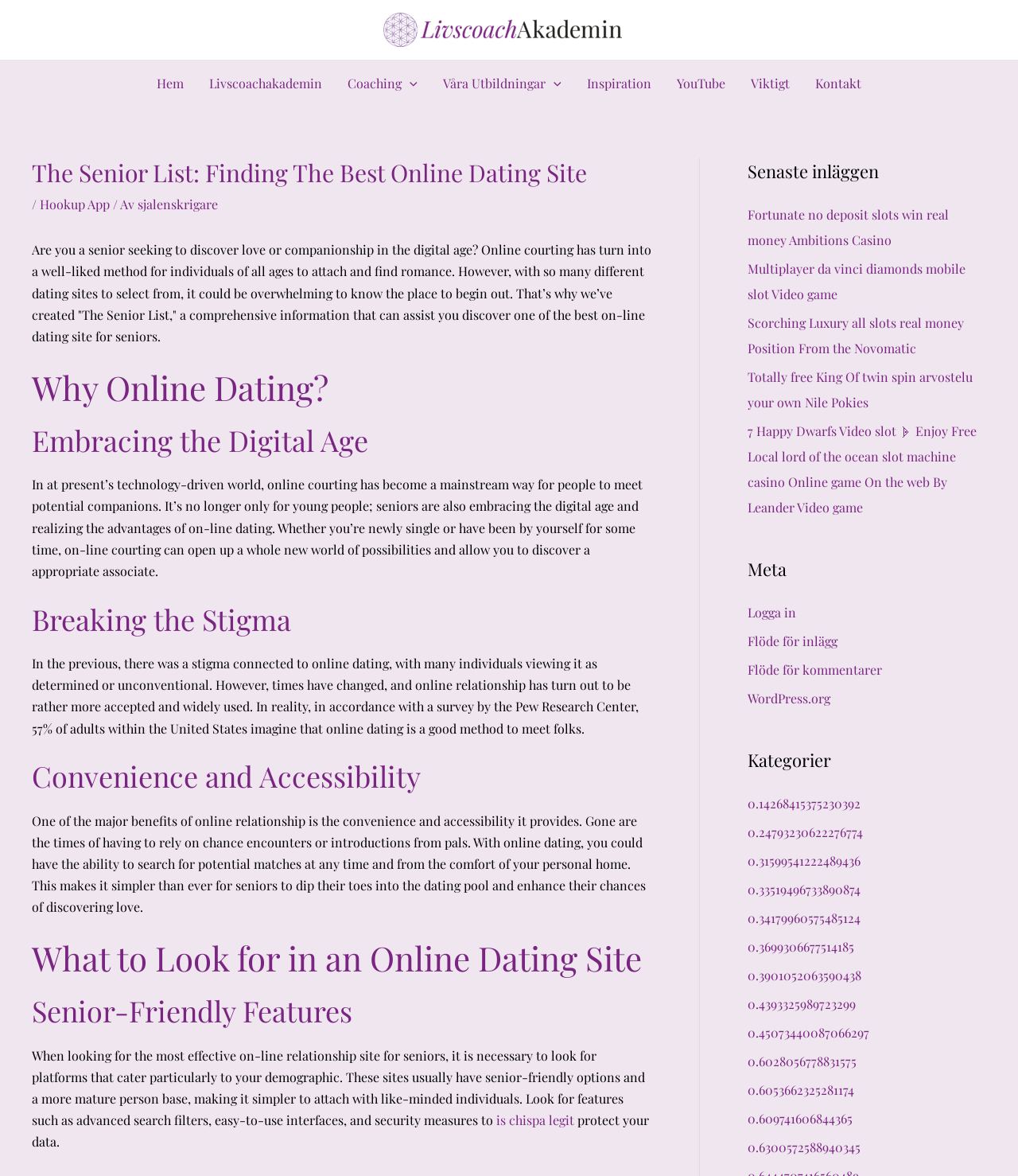Give a comprehensive overview of the webpage, including key elements.

The webpage is about "The Senior List: Finding The Best Online Dating Site" and is provided by Livscoachakademin. At the top of the page, there is a navigation menu with links to "Hem", "Livscoachakademin", "Coaching", "Våra Utbildningar", "Inspiration", "YouTube", "Viktigt", and "Kontakt". Below the navigation menu, there is a header section with a title "The Senior List: Finding The Best Online Dating Site" and a brief introduction to online dating for seniors.

The main content of the page is divided into several sections, including "Why Online Dating?", "Embracing the Digital Age", "Breaking the Stigma", "Convenience and Accessibility", and "What to Look for in an Online Dating Site". Each section has a heading and a paragraph of text that discusses the benefits and advantages of online dating for seniors.

On the right side of the page, there are two complementary sections. The first section has a heading "Senaste inläggen" and lists several links to articles or blog posts. The second section has a heading "Meta" and lists links to "Logga in", "Flöde för inlägg", "Flöde för kommentarer", and "WordPress.org". Below these sections, there is a list of categories with links to various topics.

Throughout the page, there are several images, including a logo for Livscoachakademin and icons for the navigation menu and social media links. The overall layout of the page is clean and easy to navigate, with clear headings and concise text.